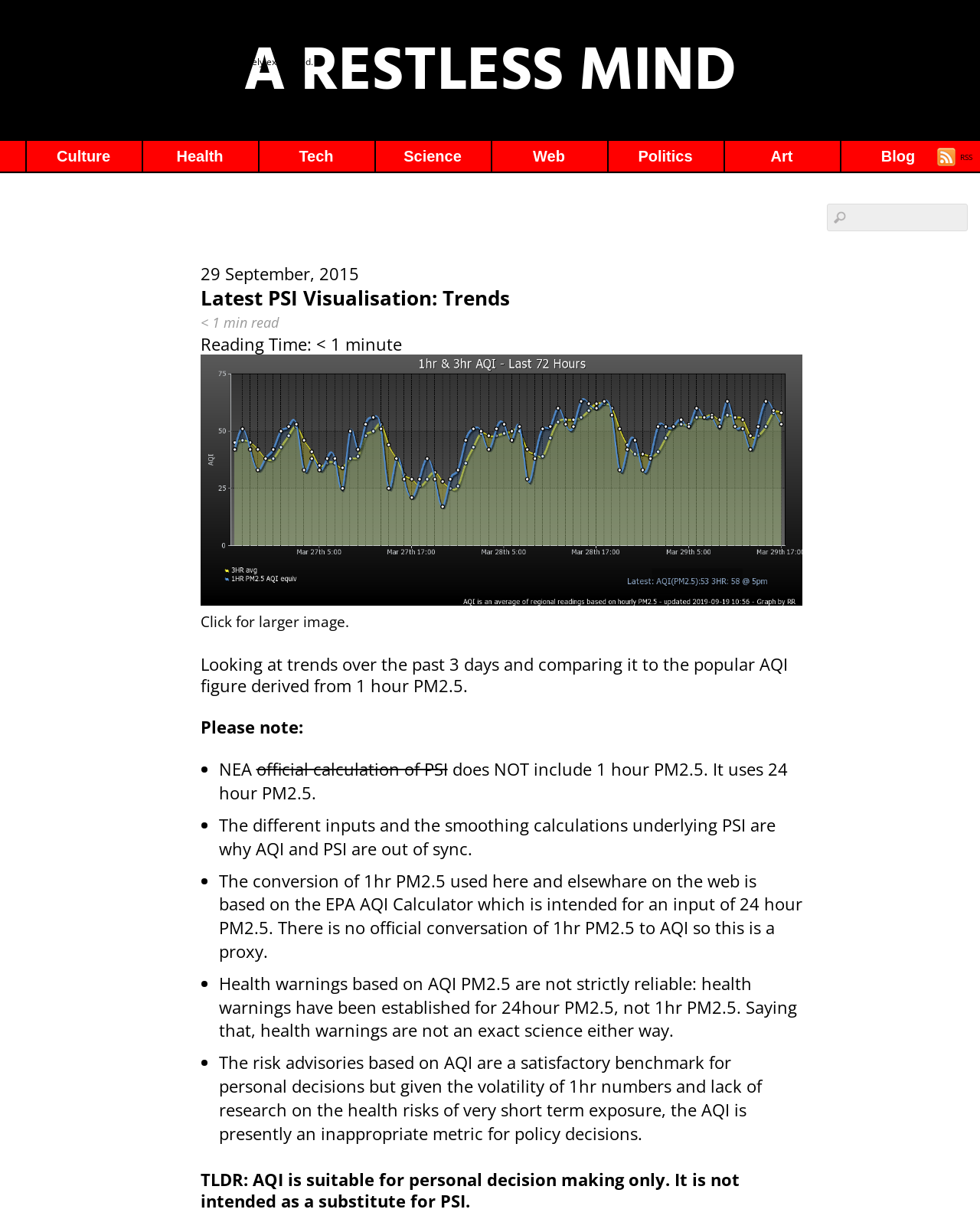Identify the bounding box for the given UI element using the description provided. Coordinates should be in the format (top-left x, top-left y, bottom-right x, bottom-right y) and must be between 0 and 1. Here is the description: politics

[0.62, 0.116, 0.737, 0.141]